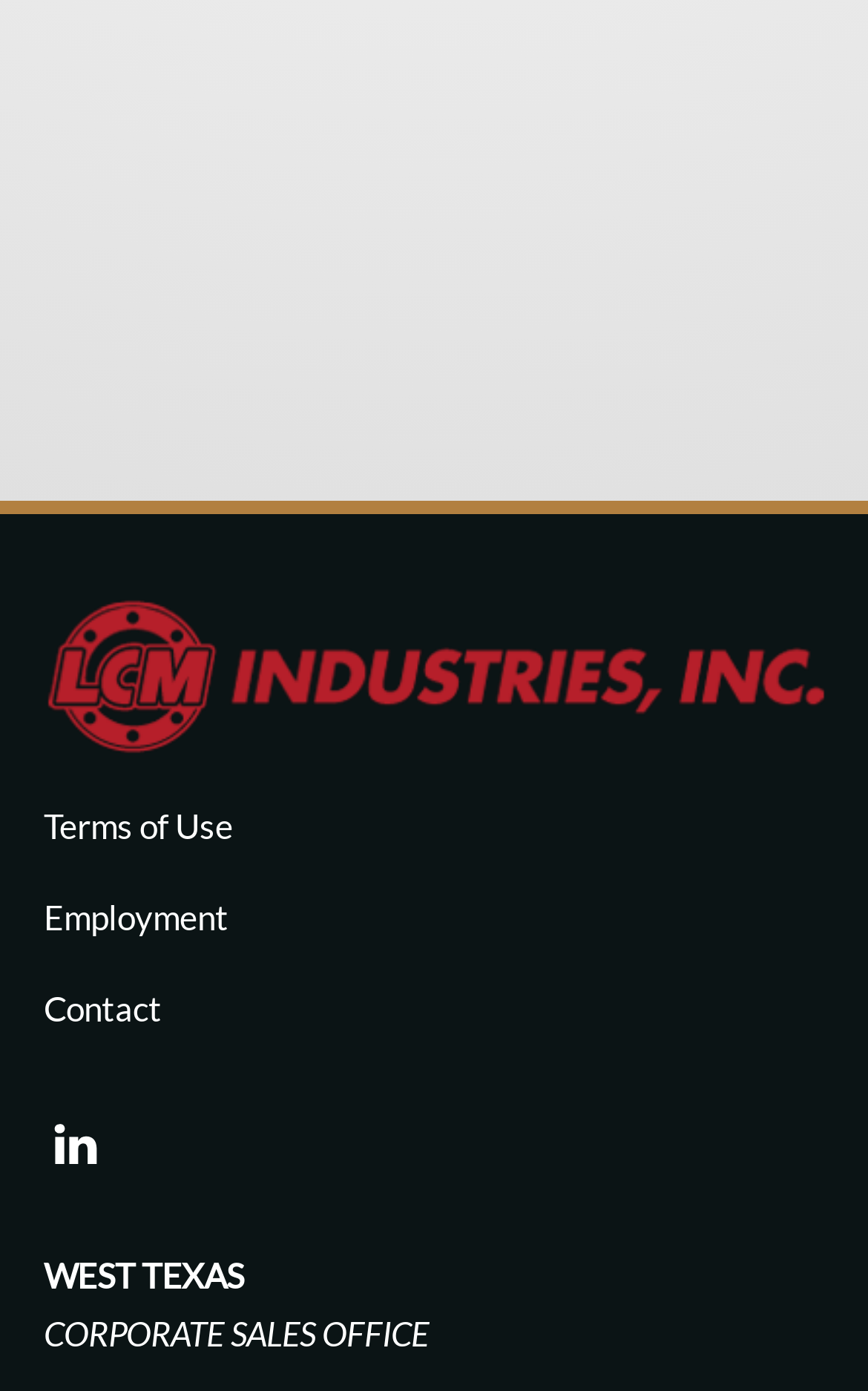What social media platform is linked?
Answer the question in as much detail as possible.

The social media platform linked is LinkedIn, which can be found in the footer section of the webpage, where there is a link with the text 'linkedin' and an image of the LinkedIn logo.